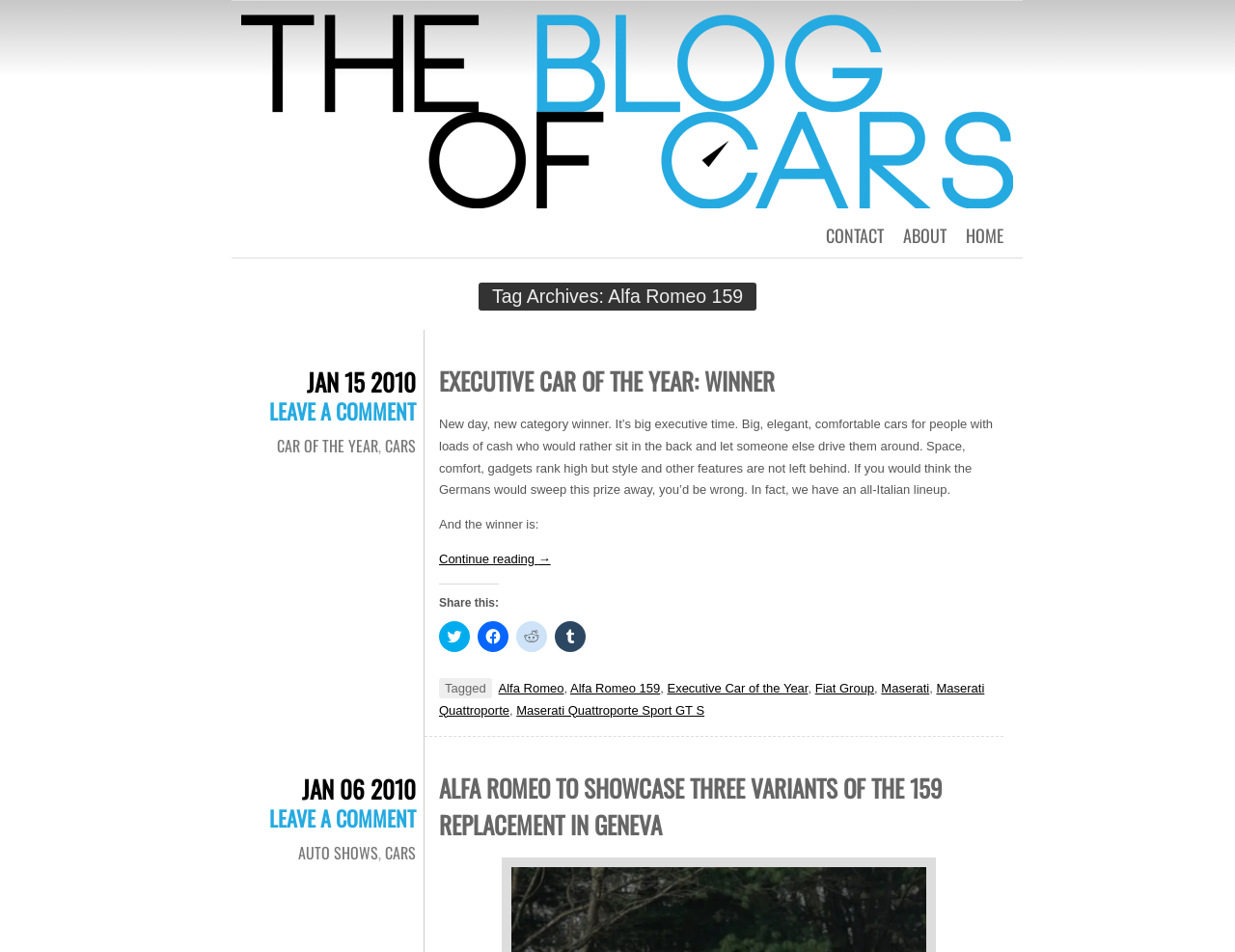Please identify the bounding box coordinates of the clickable area that will allow you to execute the instruction: "Read the article about EXECUTIVE CAR OF THE YEAR: WINNER".

[0.355, 0.381, 0.627, 0.418]